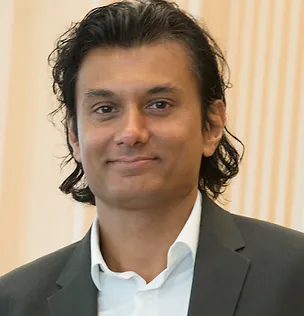What is Dr. Chandel's profession?
Please answer the question with a detailed and comprehensive explanation.

According to the caption, Dr. Chandel is a distinguished figure in the field of medicine and cell biology, and he holds a professorship at Northwestern University, further solidifying his profession in this field.